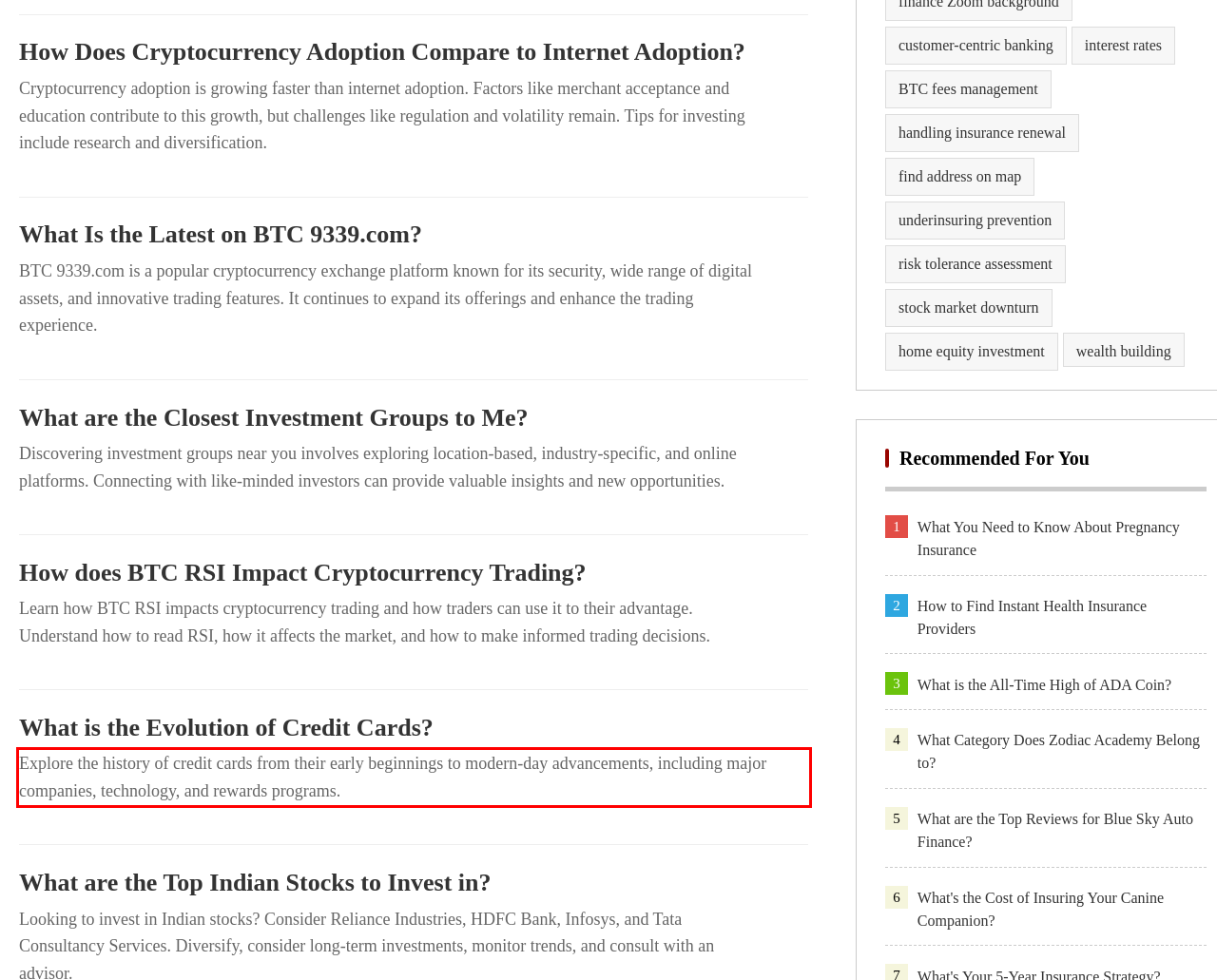Review the webpage screenshot provided, and perform OCR to extract the text from the red bounding box.

Explore the history of credit cards from their early beginnings to modern-day advancements, including major companies, technology, and rewards programs.